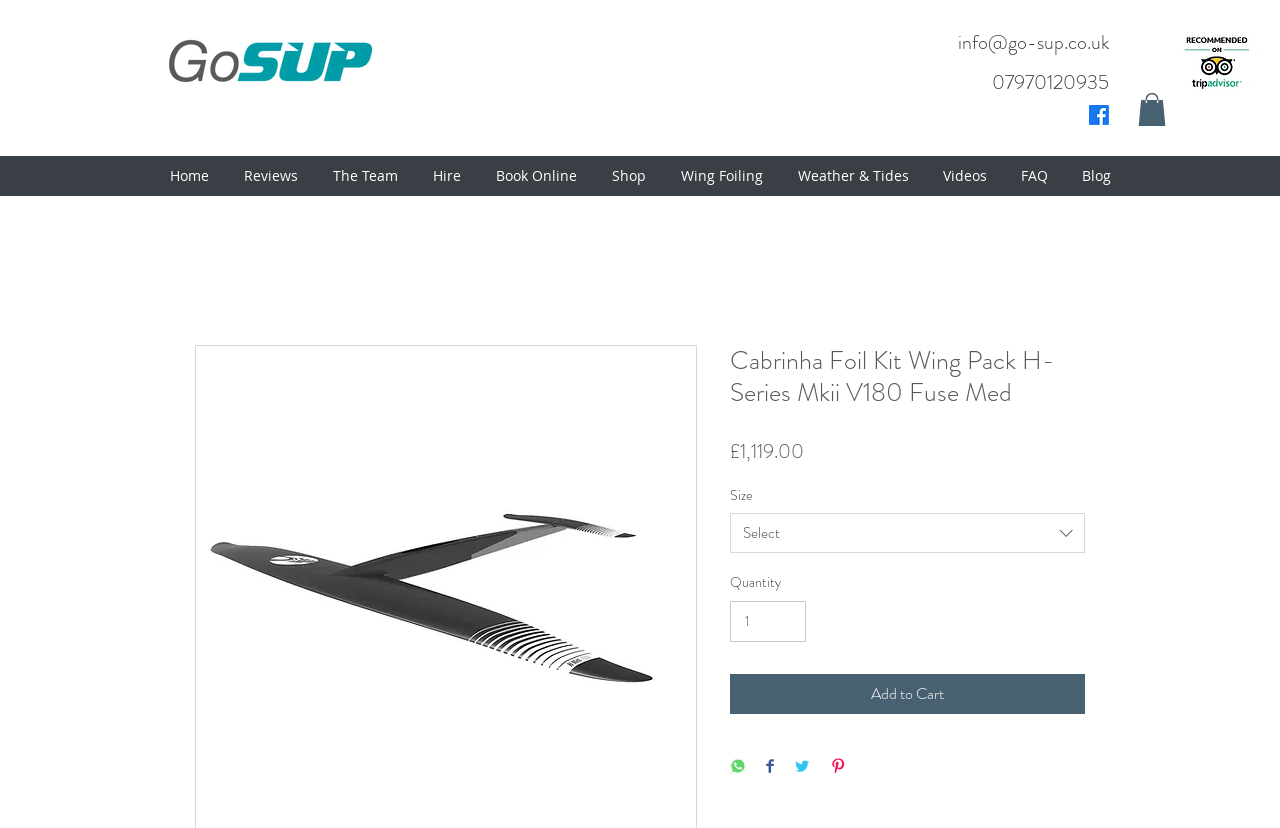Utilize the information from the image to answer the question in detail:
How many social media links are available?

I counted the number of social media links by looking at the social bar section, which includes links to Facebook, WhatsApp, Twitter, and Pinterest, for a total of 4 links.